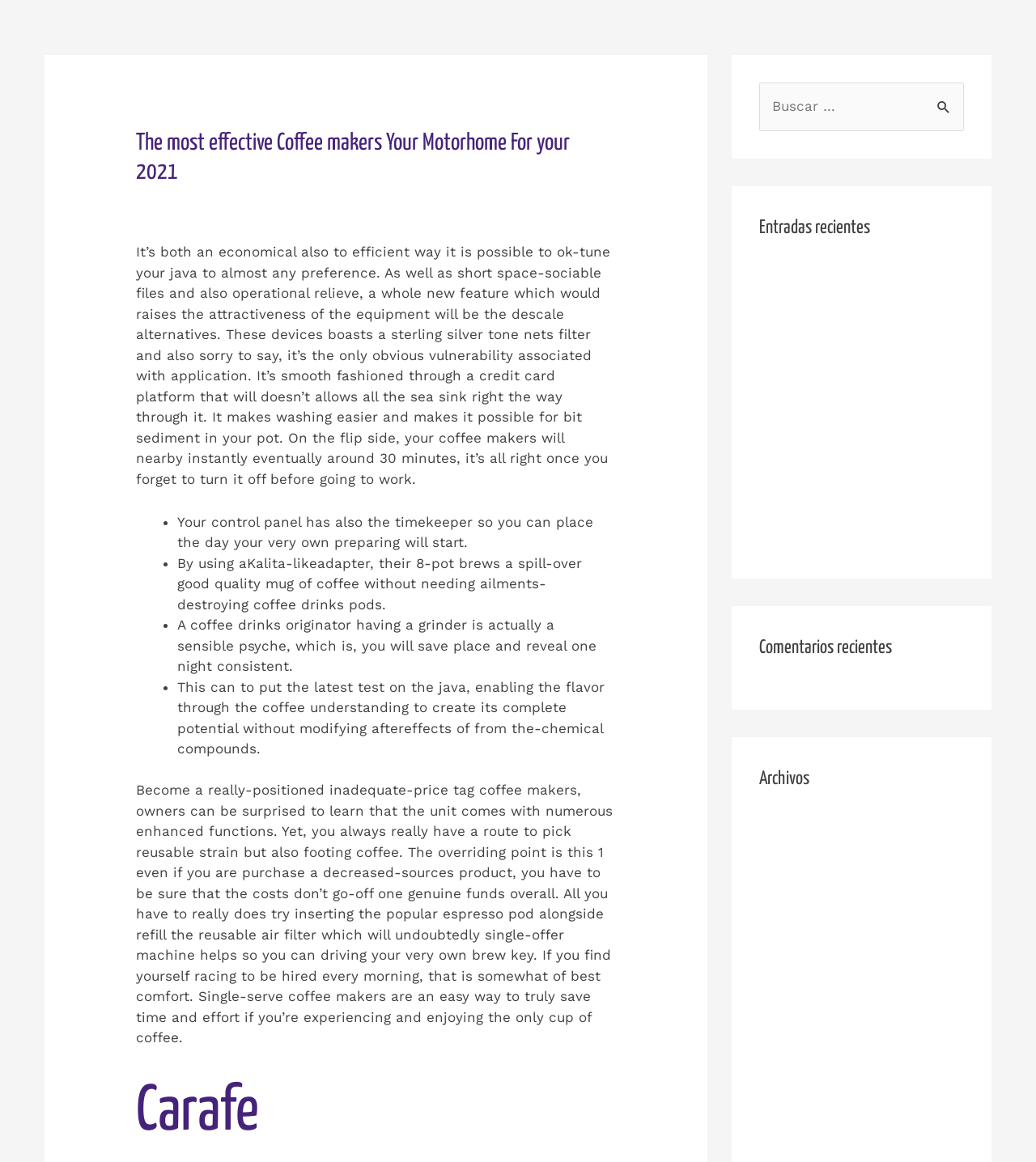Specify the bounding box coordinates of the area to click in order to execute this command: 'Read the recent post 'Webpage officielle franзaise de Joka On line casino''. The coordinates should consist of four float numbers ranging from 0 to 1, and should be formatted as [left, top, right, bottom].

[0.733, 0.23, 0.919, 0.268]